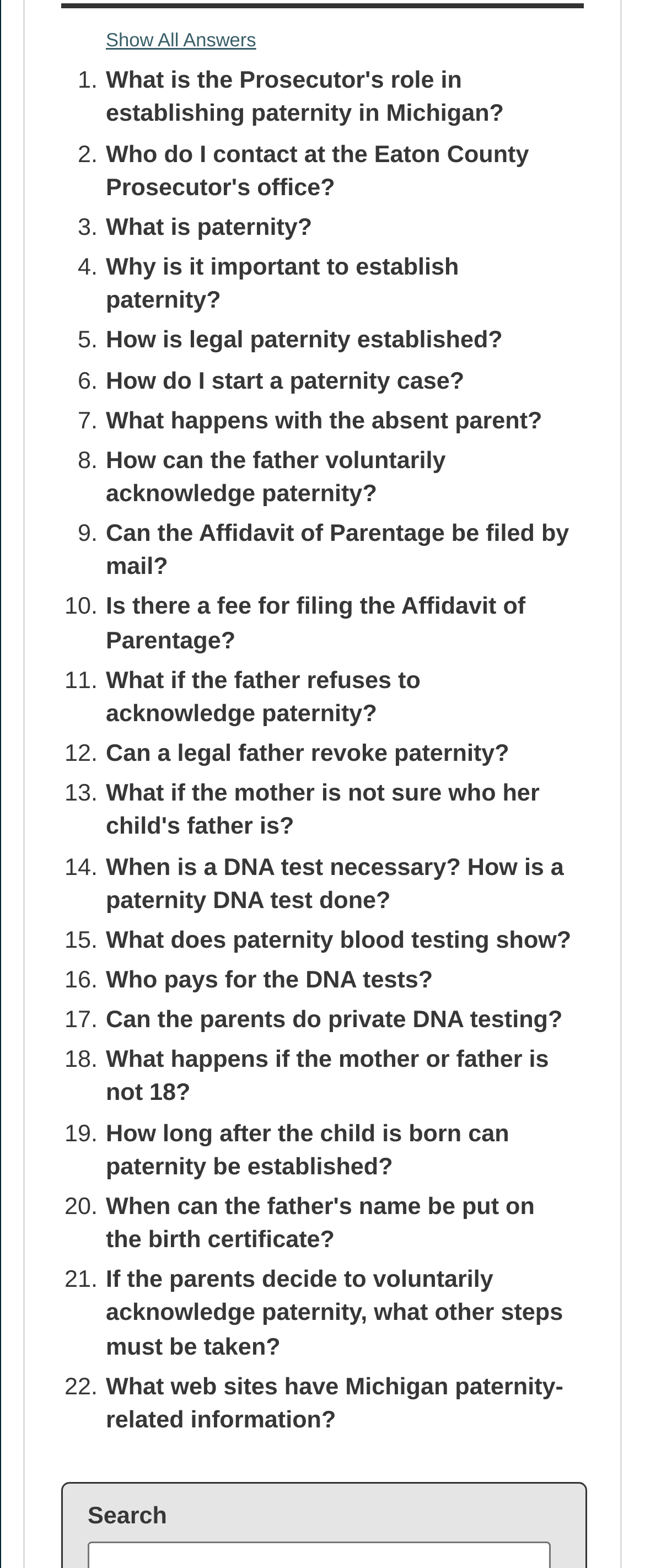How many links are there on this webpage?
From the screenshot, provide a brief answer in one word or phrase.

19